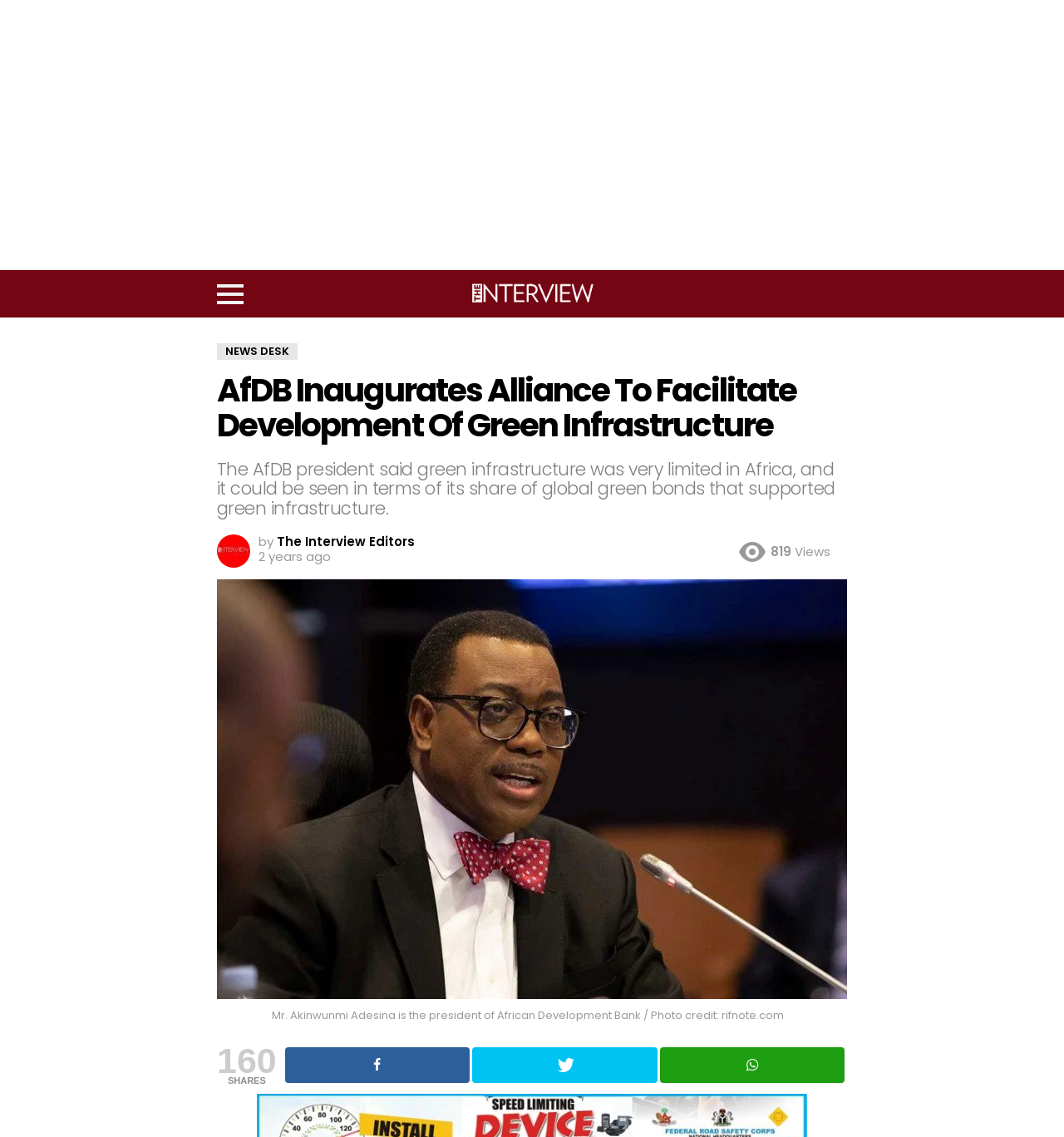Describe all the key features and sections of the webpage thoroughly.

The webpage is an article from TheInterview Nigeria, with a title "AfDB Inaugurates Alliance To Facilitate Development Of Green Infrastructure". At the top of the page, there is an advertisement region that spans the entire width of the page. Below the advertisement, there is a menu button on the left side, followed by a link to TheInterview Nigeria, which includes an image of the publication's logo.

The main content of the article is divided into sections. The first section is a header area that contains a link to the "NEWS DESK" section, followed by a heading that summarizes the article's topic. Below the heading, there is a subheading that provides more details about the article's content.

To the right of the subheading, there is a byline that indicates the article was written by "The Interview Editors", accompanied by a small image of the editors. Next to the byline, there is a timestamp indicating that the article was published 2 years ago. Further to the right, there is a counter displaying the number of views, which is 819.

Below the header area, there is a large image of Mr. Akinwunmi Adesina, the president of the African Development Bank. The image takes up most of the page's width.

At the bottom of the page, there is a section that displays the number of shares, which is 160. Next to the share count, there are three social media links to share the article on various platforms.